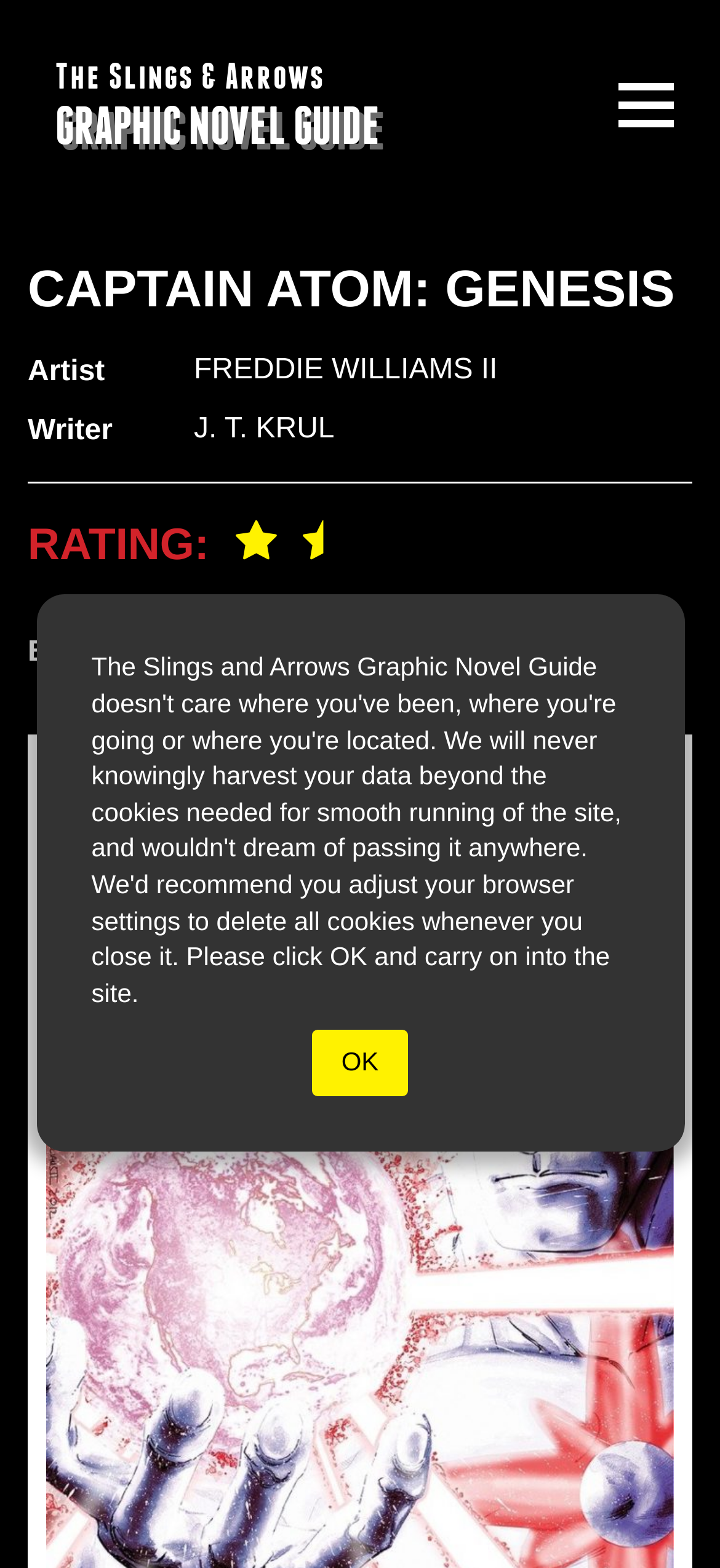What is the name of the graphic novel guide? Analyze the screenshot and reply with just one word or a short phrase.

The Slings & Arrows